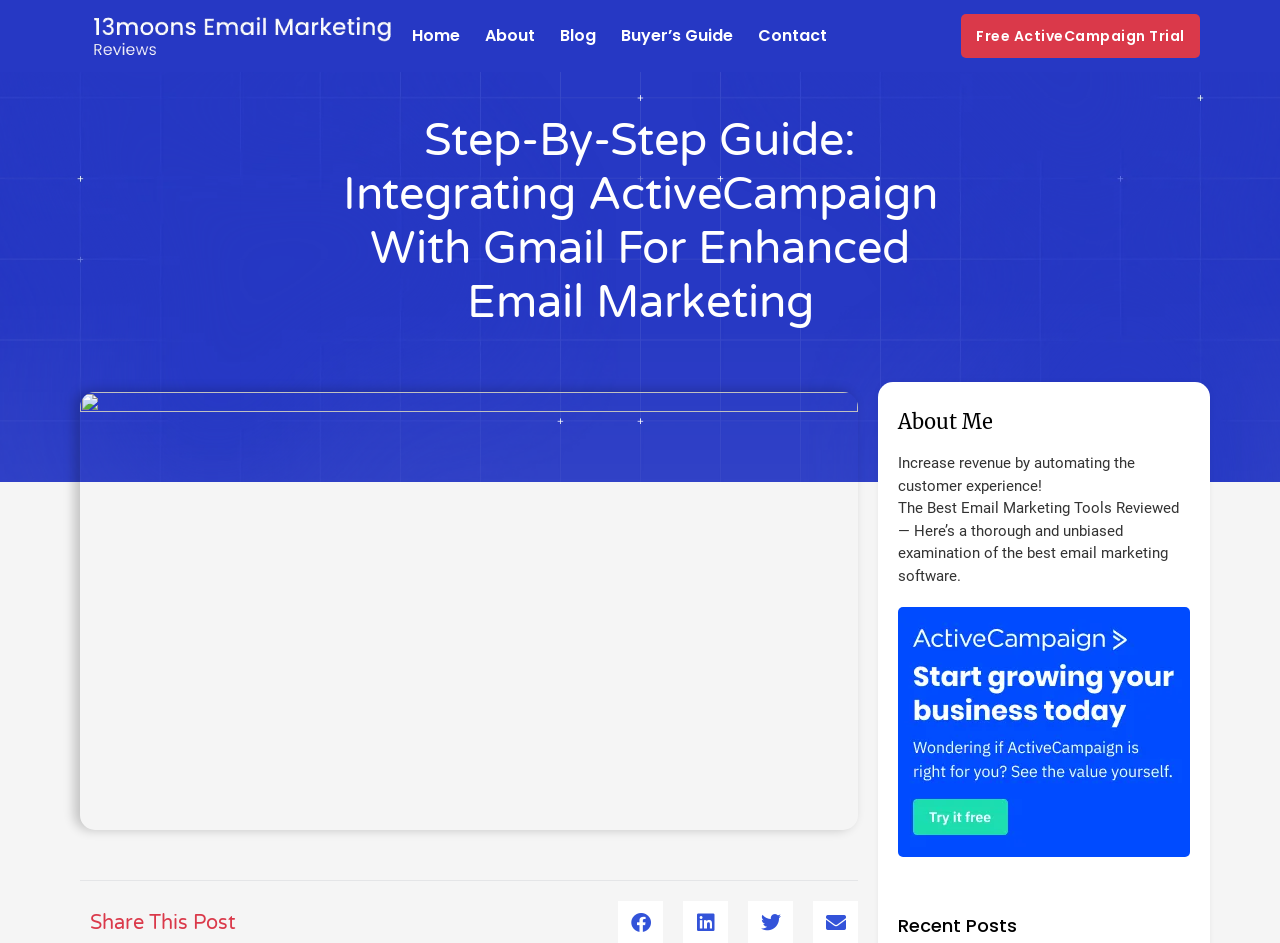How many sections are below the main heading?
Carefully analyze the image and provide a thorough answer to the question.

Below the main heading, I see four sections: 'Share This Post', 'About Me', a section with static text about increasing revenue, and 'Recent Posts', so there are 4 sections.